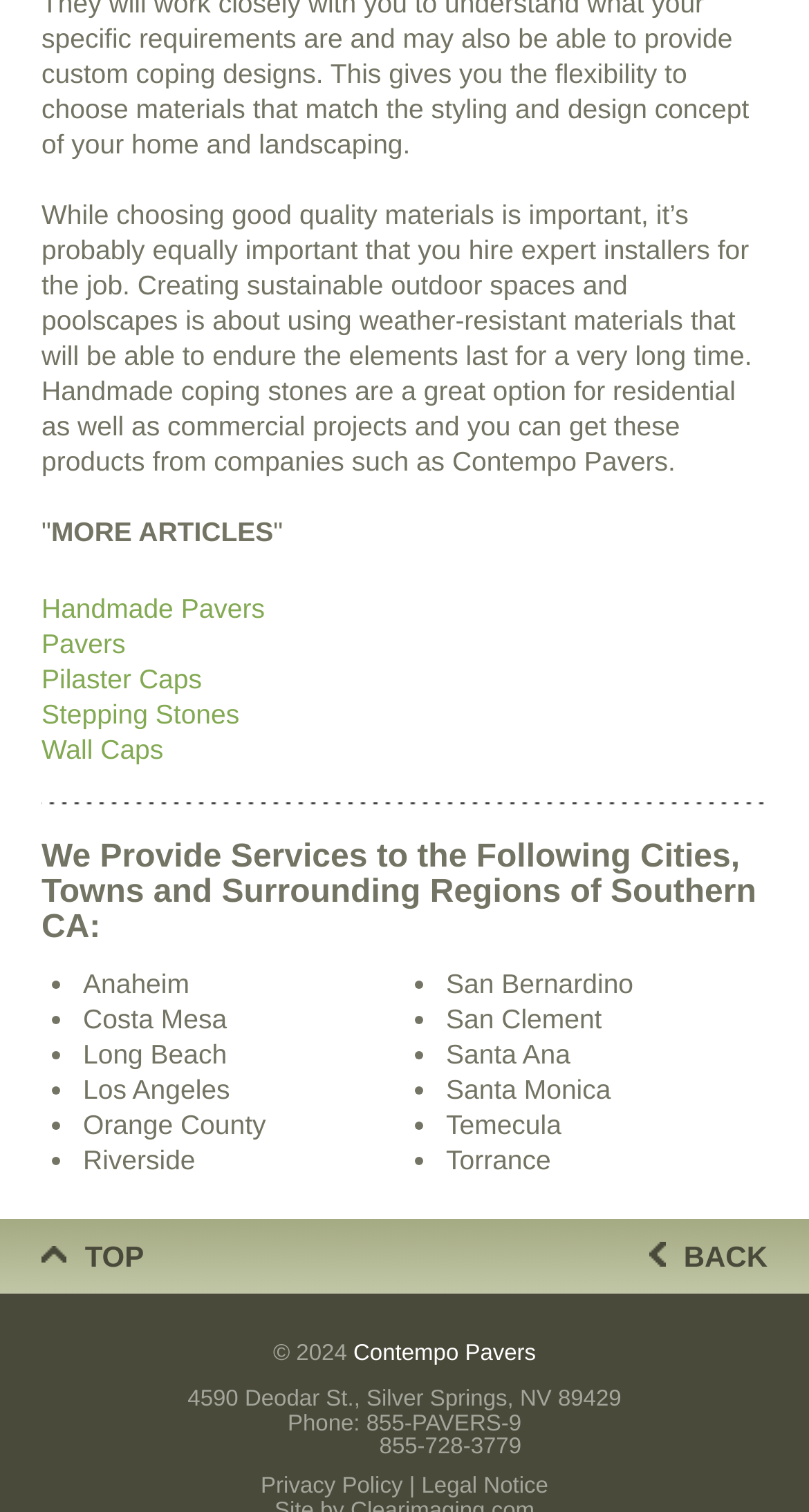What is the importance of hiring expert installers?
Using the visual information, respond with a single word or phrase.

equally important